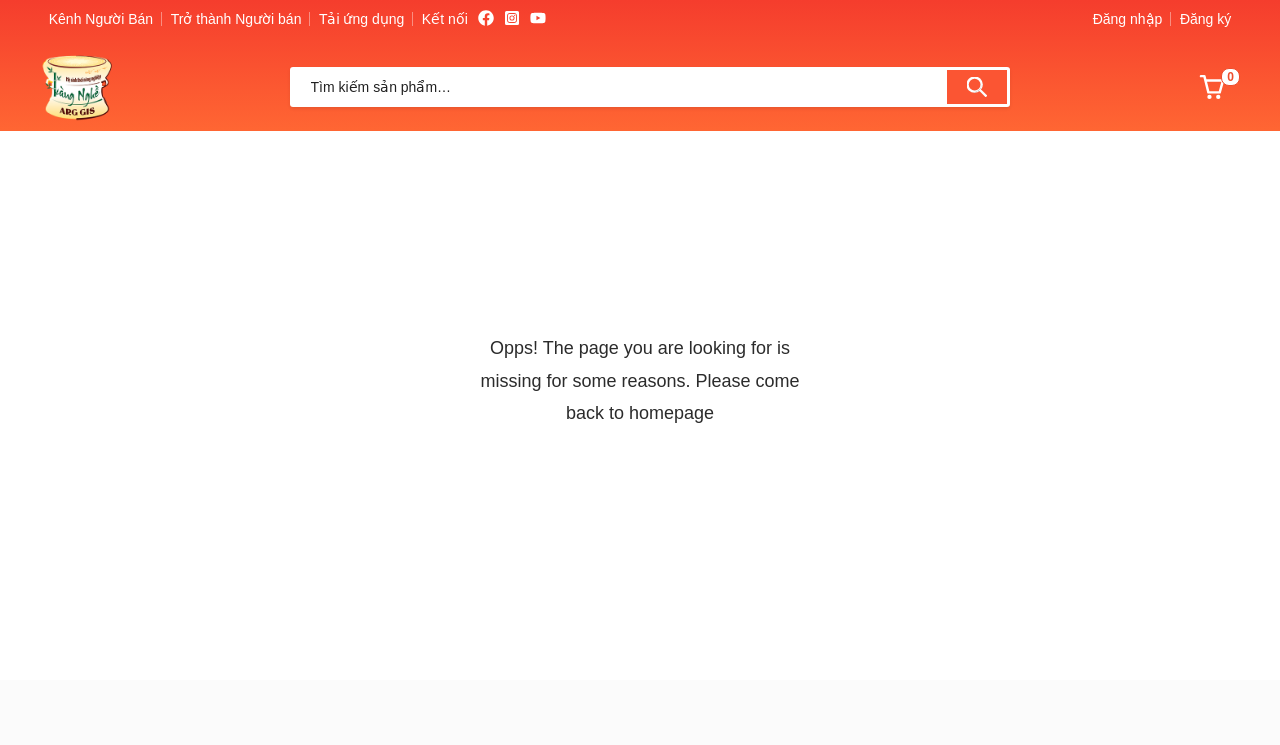Determine the bounding box coordinates of the clickable region to follow the instruction: "go to next post".

None